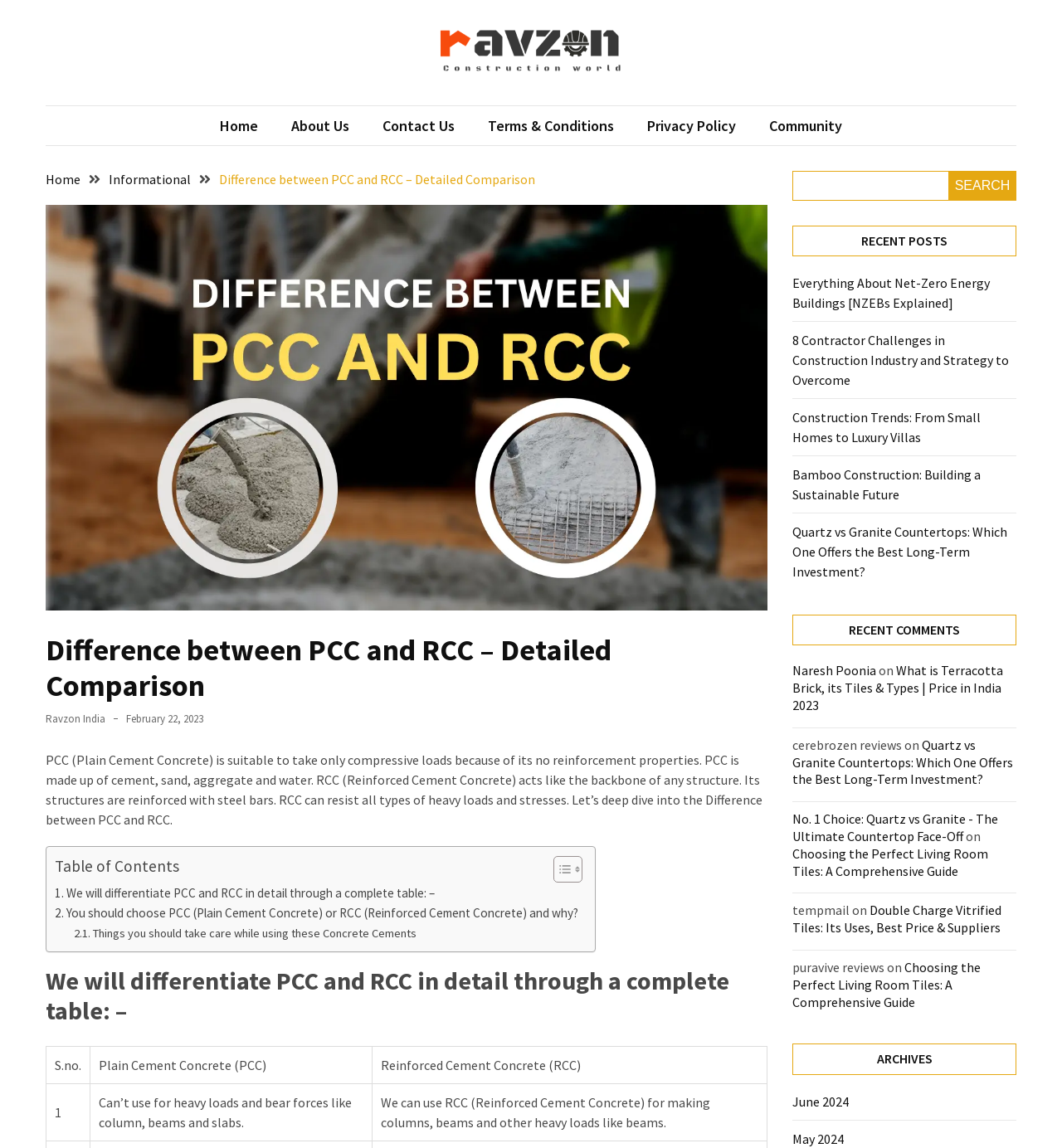Refer to the image and provide an in-depth answer to the question: 
What is the difference between PCC and RCC?

Based on the webpage content, PCC (Plain Cement Concrete) is suitable to take only compressive loads because of its no reinforcement properties, whereas RCC (Reinforced Cement Concrete) acts like the backbone of any structure and can resist all types of heavy loads and stresses.